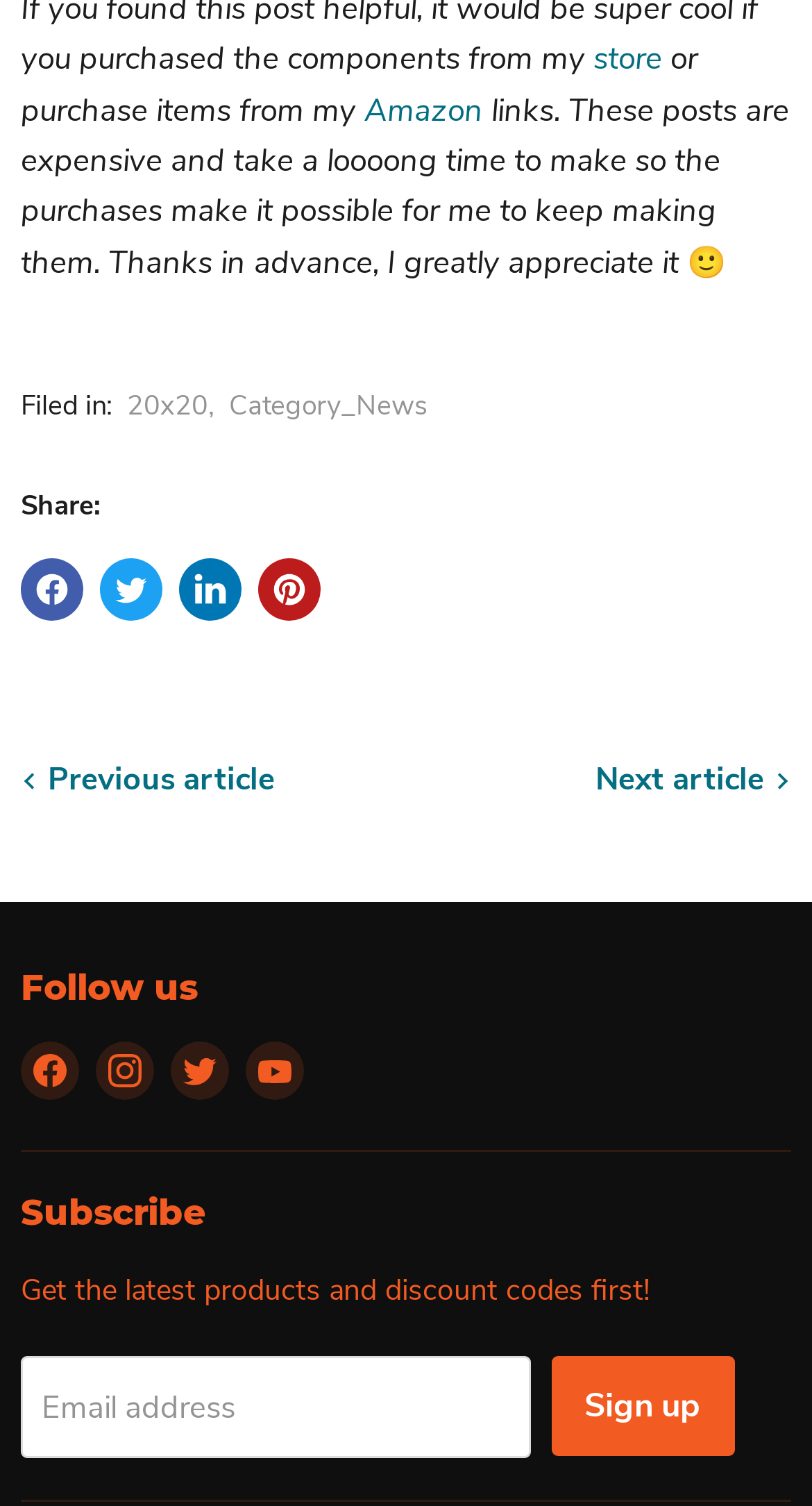Indicate the bounding box coordinates of the element that needs to be clicked to satisfy the following instruction: "Share on Facebook". The coordinates should be four float numbers between 0 and 1, i.e., [left, top, right, bottom].

[0.026, 0.37, 0.103, 0.411]